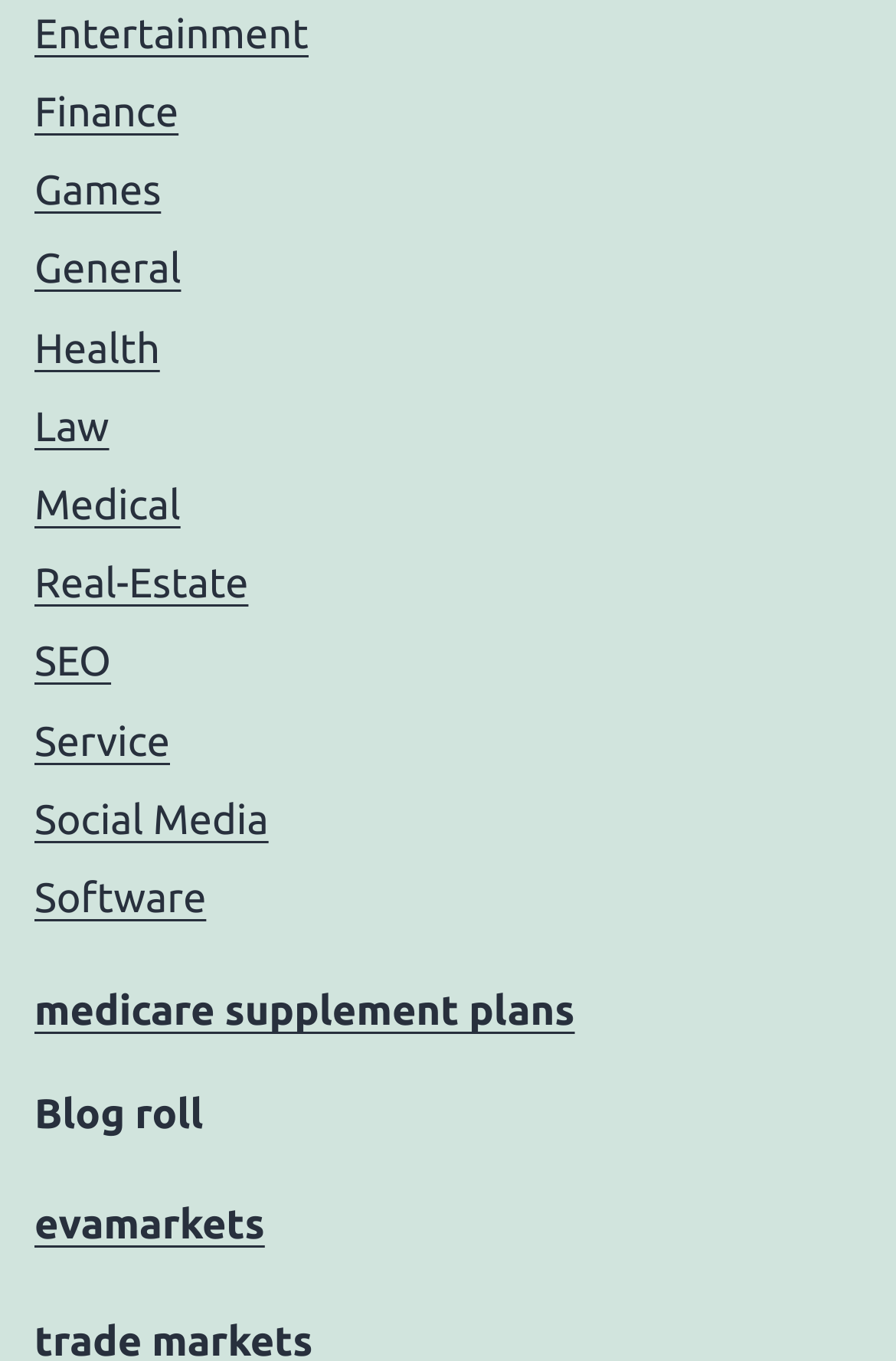Please determine the bounding box coordinates of the element's region to click in order to carry out the following instruction: "Explore Health". The coordinates should be four float numbers between 0 and 1, i.e., [left, top, right, bottom].

[0.038, 0.239, 0.178, 0.273]